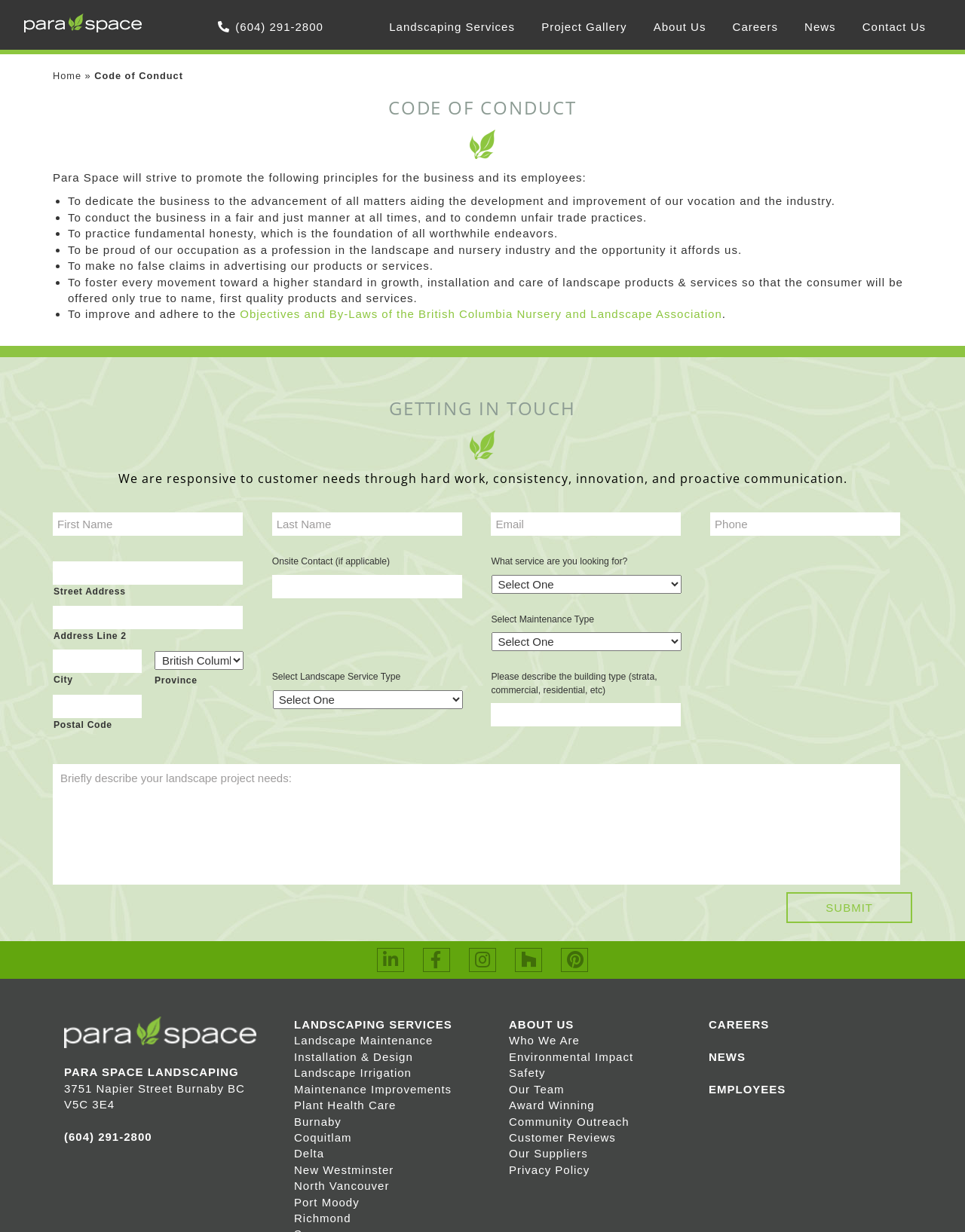Locate the bounding box coordinates of the clickable region to complete the following instruction: "Select a province."

[0.16, 0.529, 0.252, 0.544]